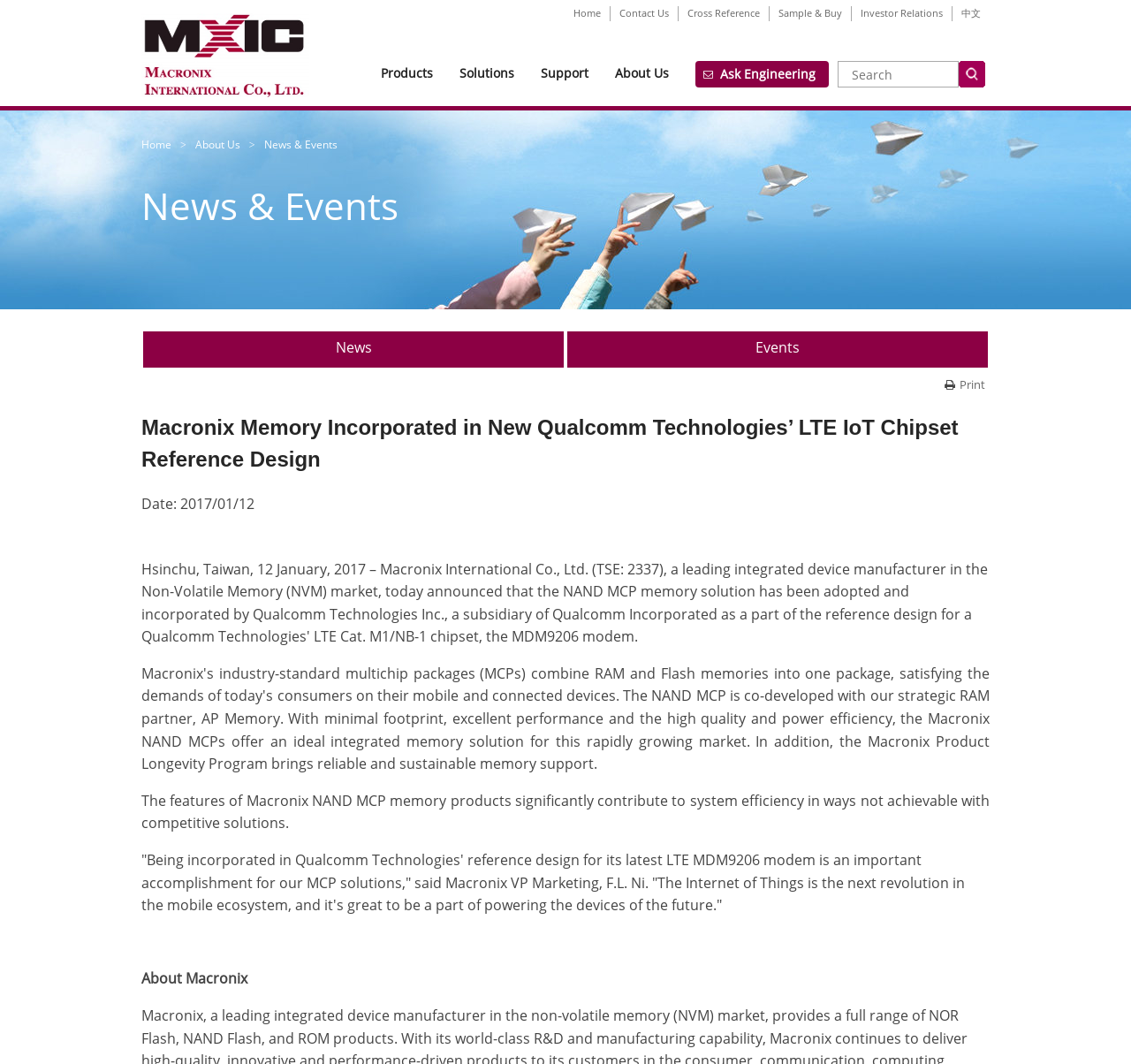Determine which piece of text is the heading of the webpage and provide it.

News & Events